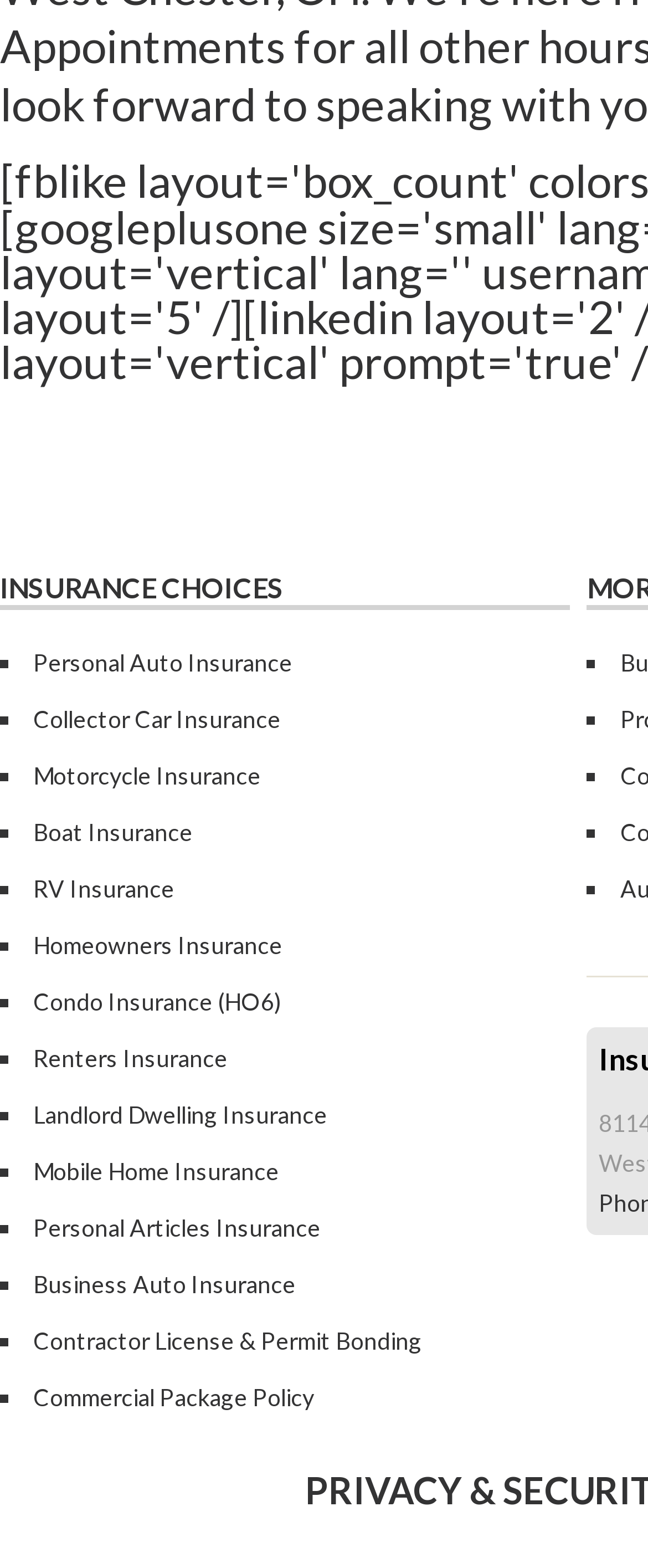Provide the bounding box coordinates, formatted as (top-left x, top-left y, bottom-right x, bottom-right y), with all values being floating point numbers between 0 and 1. Identify the bounding box of the UI element that matches the description: Boat Insurance

[0.051, 0.521, 0.297, 0.539]